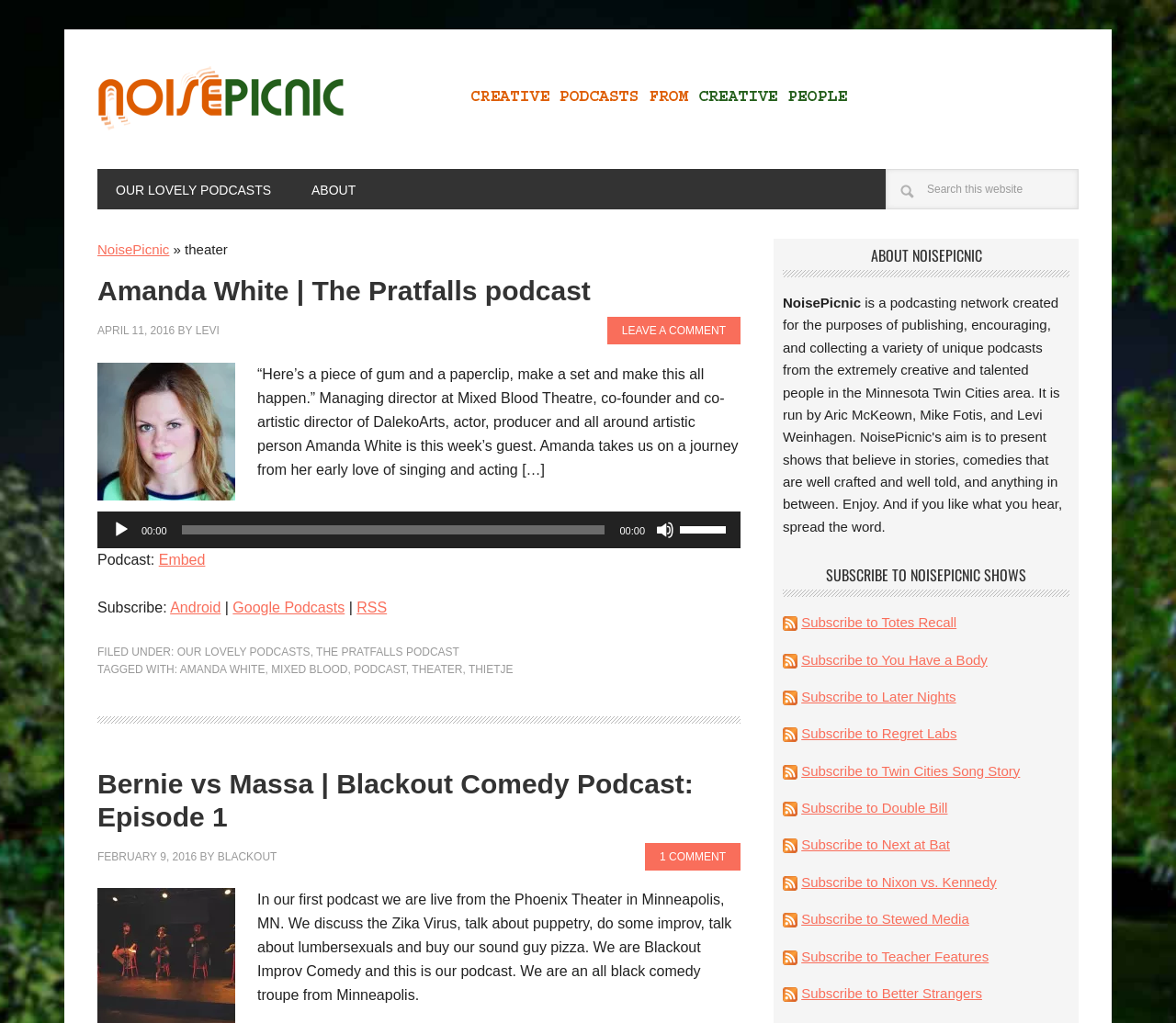Provide the bounding box coordinates, formatted as (top-left x, top-left y, bottom-right x, bottom-right y), with all values being floating point numbers between 0 and 1. Identify the bounding box of the UI element that matches the description: Leave a Comment

[0.516, 0.31, 0.63, 0.337]